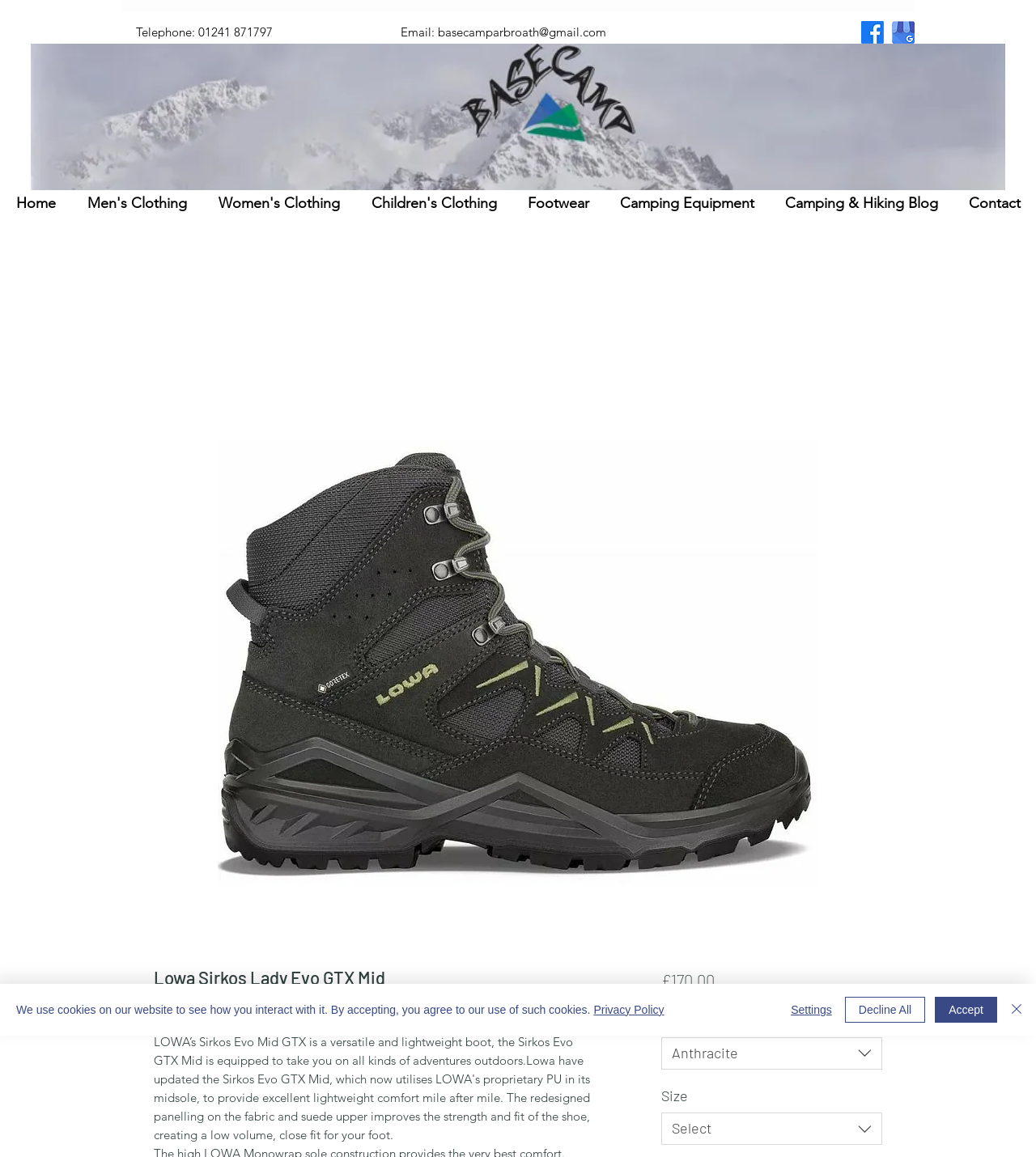Can you give a detailed response to the following question using the information from the image? What is the email address of the store?

I found the email address by looking at the top section of the webpage, where it says 'Email: basecamparbroath@gmail.com'.